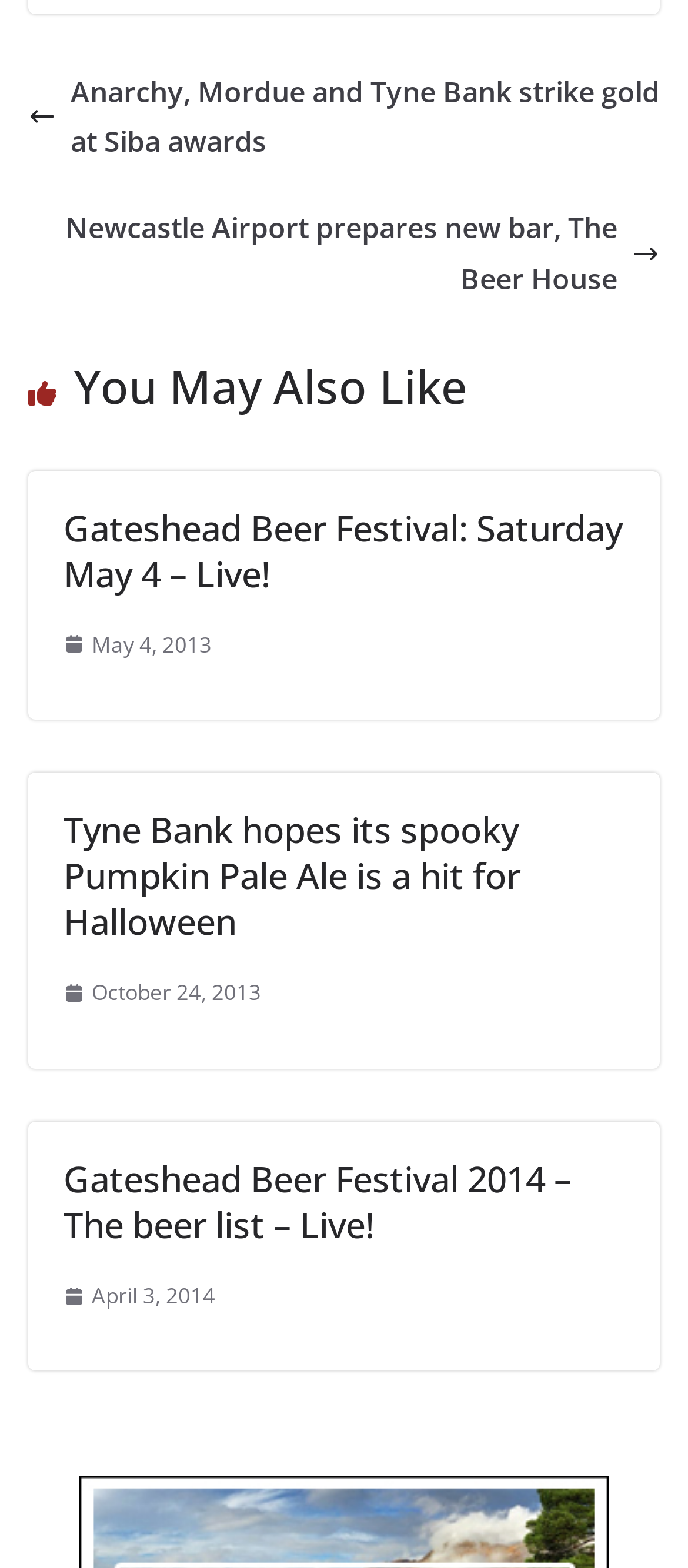Identify the coordinates of the bounding box for the element that must be clicked to accomplish the instruction: "Check out Gateshead Beer Festival: Saturday May 4 – Live!".

[0.092, 0.321, 0.905, 0.381]